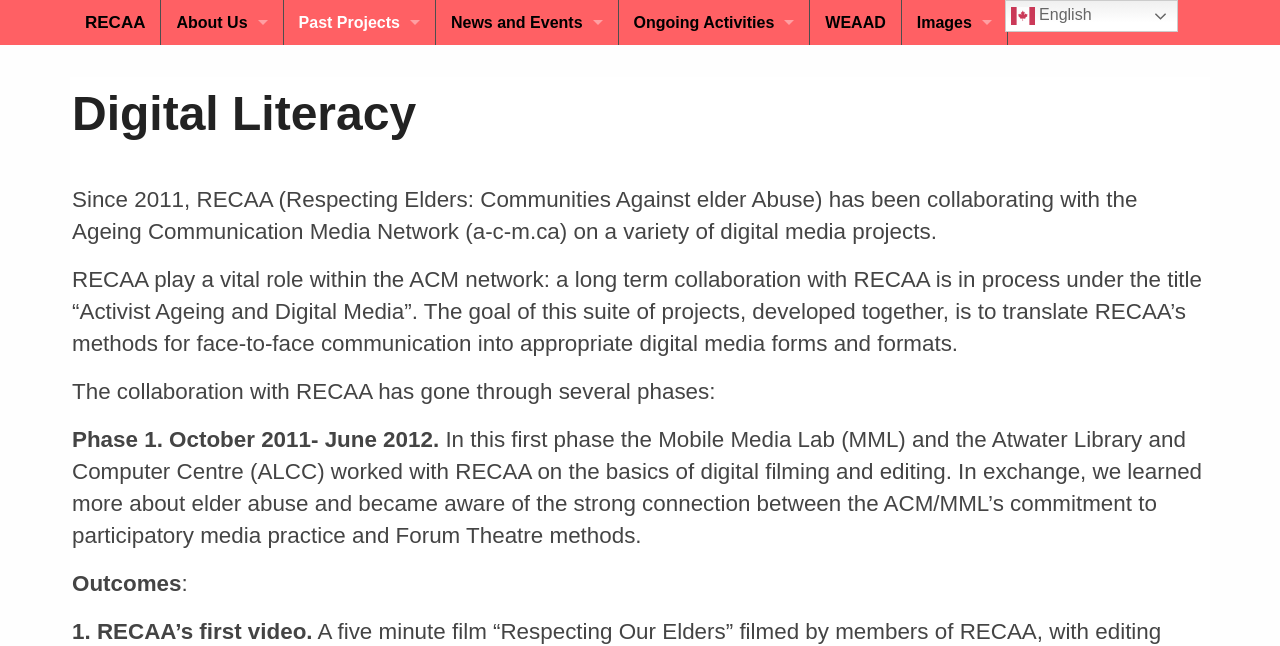Give the bounding box coordinates for the element described as: "About Us".

[0.126, 0.0, 0.221, 0.07]